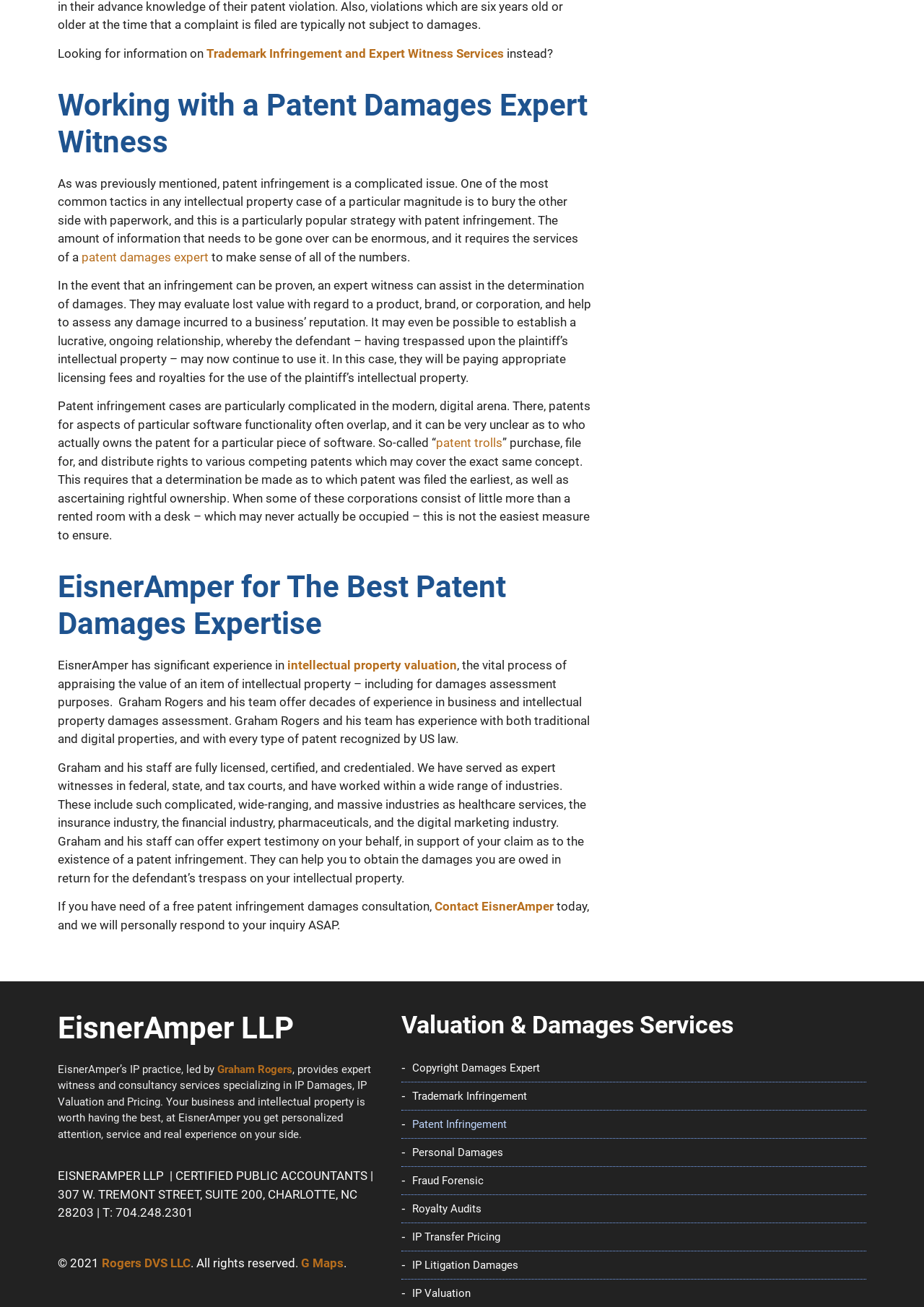What is the main service offered by EisnerAmper?
Using the image as a reference, deliver a detailed and thorough answer to the question.

Based on the webpage content, EisnerAmper provides expert witness and consultancy services specializing in IP Damages, IP Valuation, and Pricing, with a focus on patent damages expert witness services.